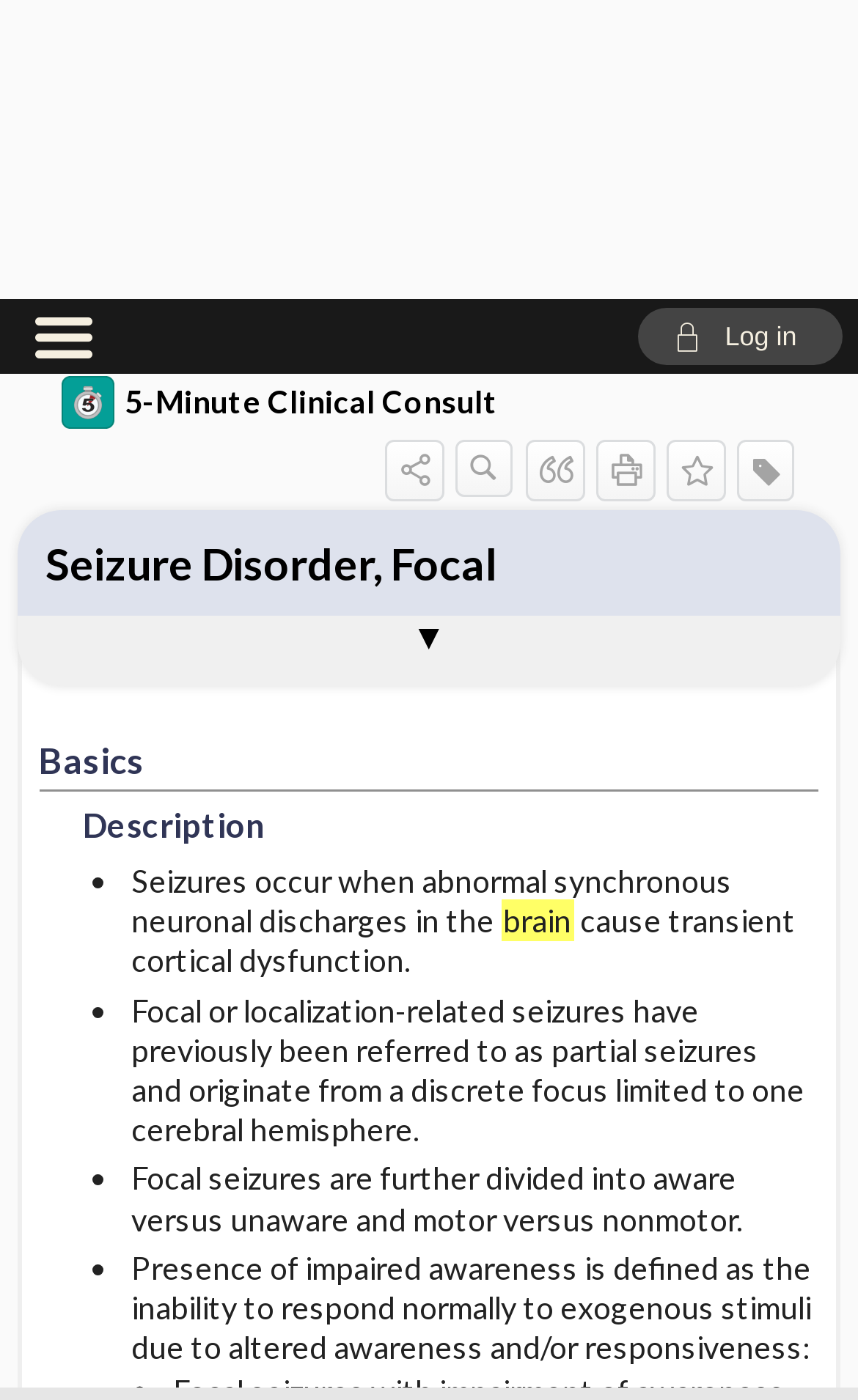Can you specify the bounding box coordinates for the region that should be clicked to fulfill this instruction: "Click on Home".

None